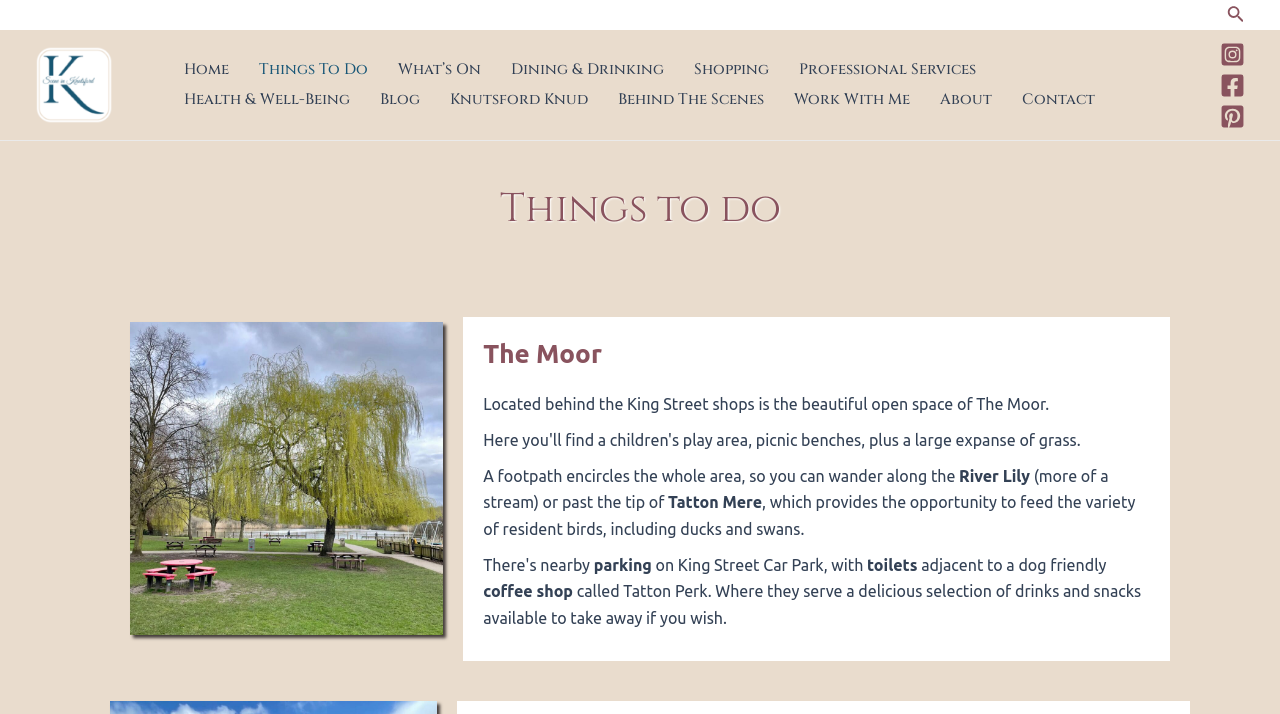Please respond to the question with a concise word or phrase:
What is the name of the coffee shop adjacent to the toilets?

Tatton Perk